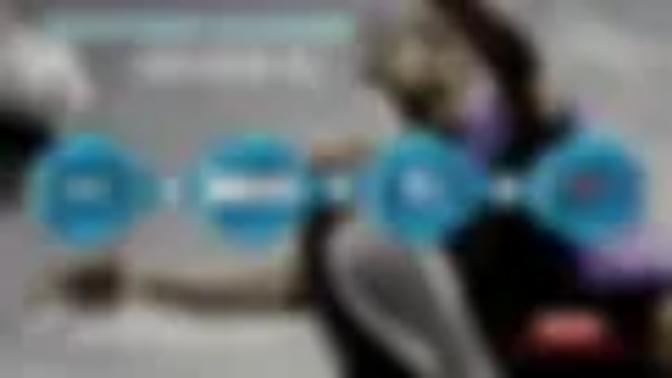Give a detailed account of what is happening in the image.

The image titled "CR7 Trials alliance(1).jpg" features a dynamic depiction of a soccer-related activity, likely focusing on a significant moment within a training or competitive scenario. In the foreground, an athlete is captured mid-action, possibly preparing to strike a ball or engaging in a skillful maneuver. The background is blurred, suggesting movement and urgency, emphasizing the high-energy nature of the sport.

Overlaying the image are several blue circular elements connected by arrows. These icons suggest a process or sequence, potentially outlining key steps in training or strategies utilized in the sport. The explicit connection between these steps indicates a structured approach to achieving success in soccer, aligning well with the athletic theme of the image. The composition effectively conveys an atmosphere of determination and focus, showcasing the dedication required in soccer and the importance of teamwork and strategy.